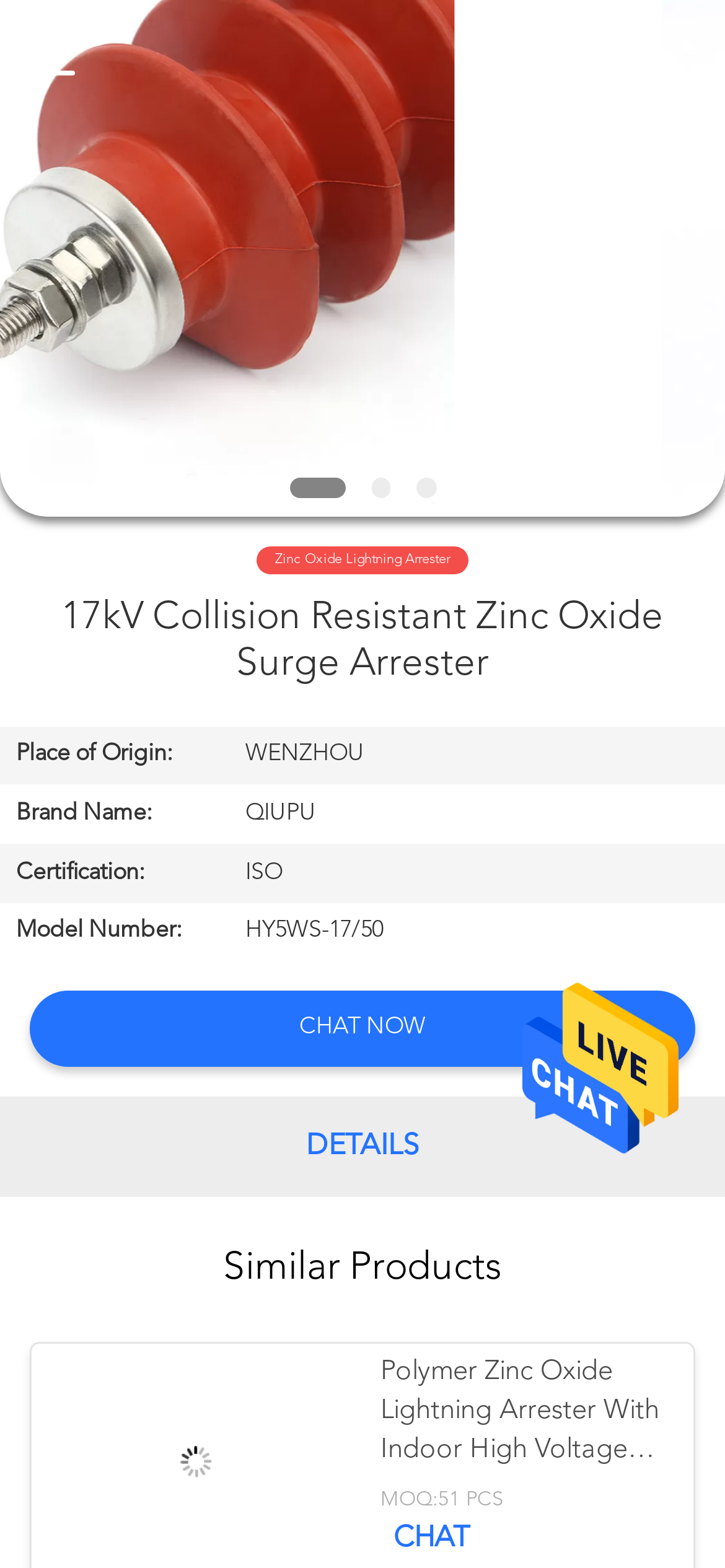Respond with a single word or phrase to the following question: What is the model number of the surge arrester?

HY5WS-17/50